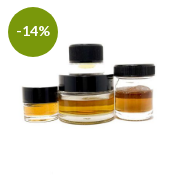Explain all the elements you observe in the image.

The image showcases a selection of three jars filled with different types of cannabis concentrates, each prominently featuring black lids. The jars vary in size, with the largest one at the center surrounded by two smaller ones, creating an appealing visual arrangement. A green circular label in the upper left corner indicates a discount of 14%, drawing attention to the potential savings on this product. This composition highlights the diverse options available for cannabis enthusiasts looking for concentrated forms, emphasizing both variety and value.